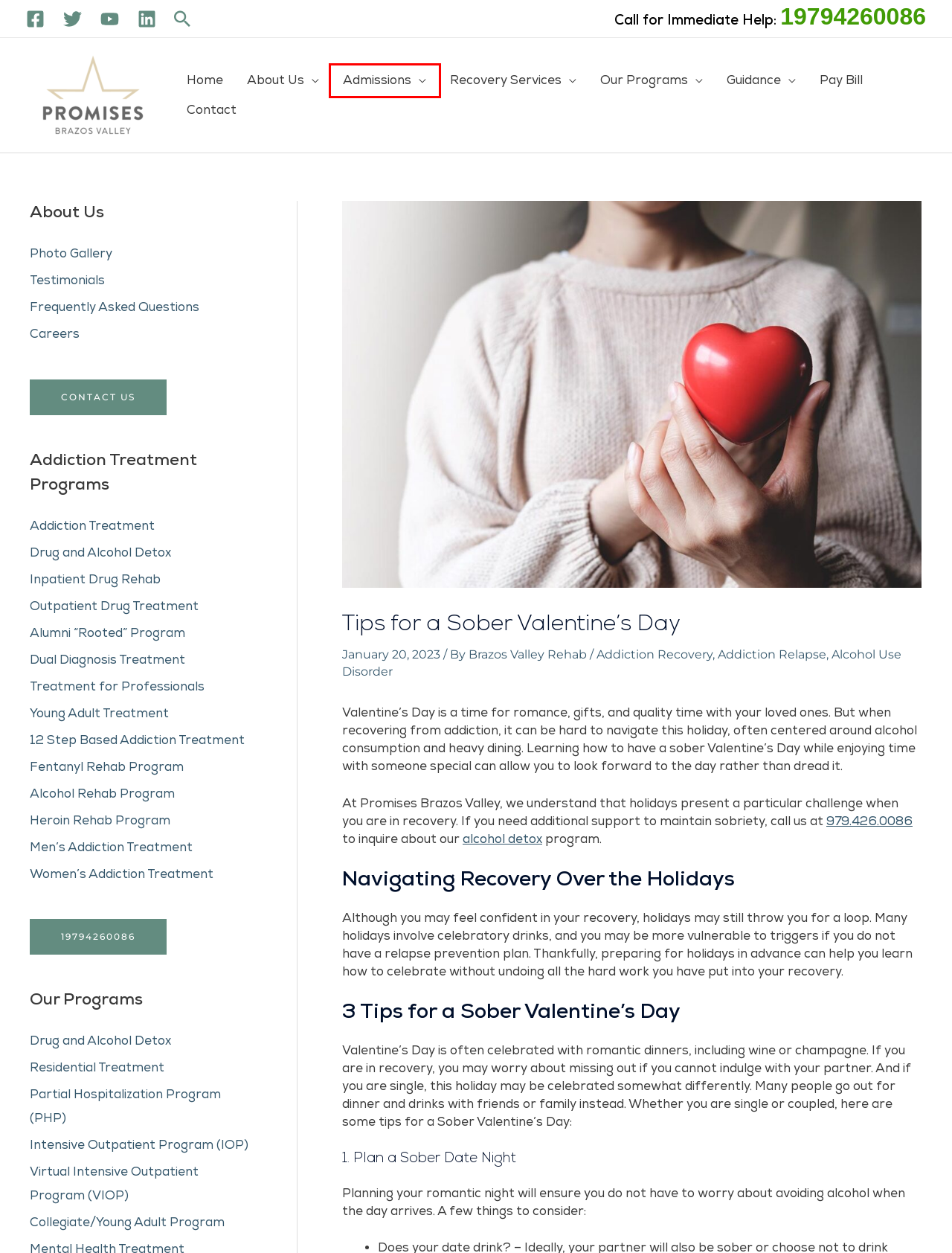Examine the screenshot of a webpage featuring a red bounding box and identify the best matching webpage description for the new page that results from clicking the element within the box. Here are the options:
A. Rooted Alumni Aftercare Program | Promises Brazos Valley
B. Admission - Promises Brazos Valley
C. Addiction Relapse Archives - Promises Brazos Valley
D. Contact Promises Brazos Valley Rehab | College Station, TX
E. Heroin Rehab Program | Houston Drug Rehab
F. Partial Hospitalization Program | Texas Rehab Center
G. Addiction Treatment Center | Promises Brazos Valley Rehab
H. Addiction Treatment Programs Eastern Texas | Promises Brazos Valley

B